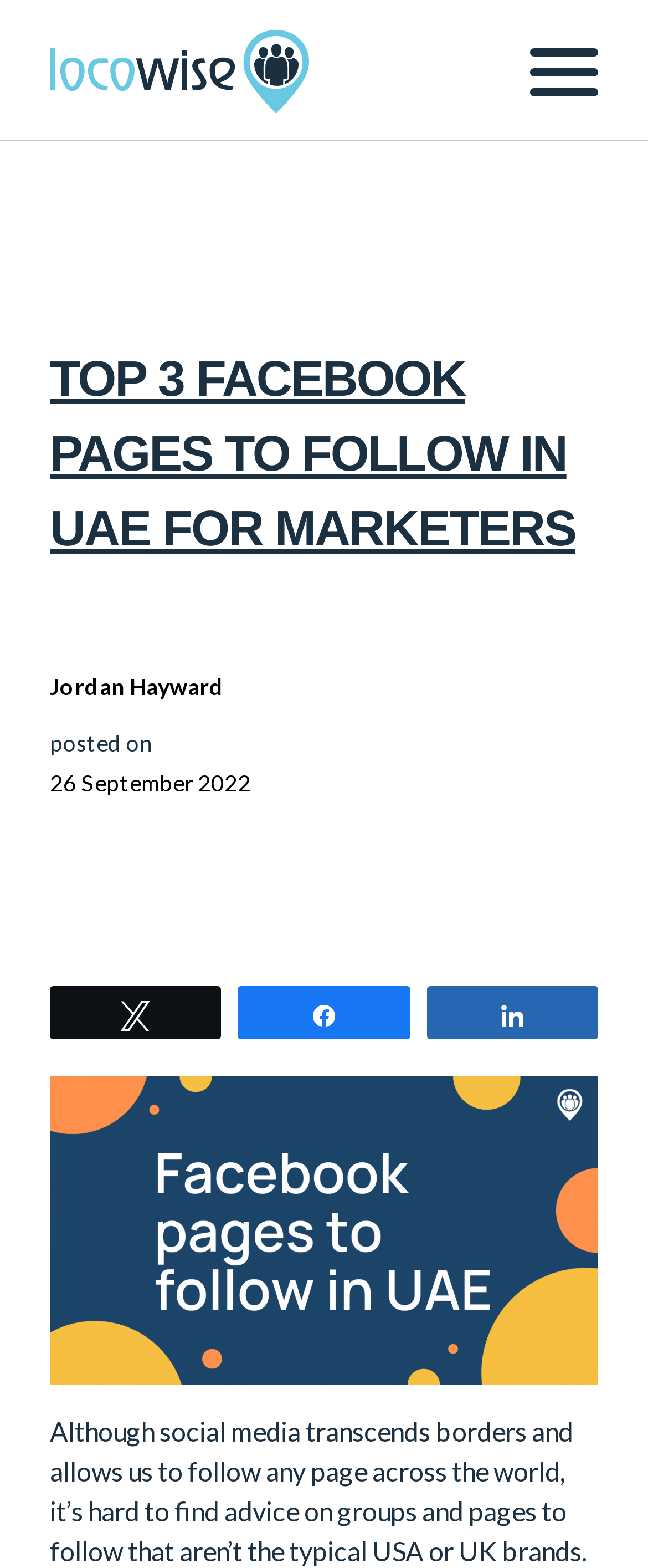Describe every aspect of the webpage in a detailed manner.

The webpage appears to be a blog post titled "Top 3 Facebook pages to follow in UAE for Marketers" on the Locowise Blog. The title is prominently displayed at the top of the page, with a smaller link to the same title below it. 

Below the title, the author's name, Jordan Hayward, is mentioned, along with the date of the post, September 26, 2022. 

On the top-right side of the page, there are three social media links: "N Tweet", "k Share", and "s Share", allowing users to share the content on various platforms.

The main content of the page is accompanied by a large image that spans almost the entire width of the page, located near the top. 

There is also a smaller image or icon located at the very top-left corner of the page, which may be a logo or a favicon.